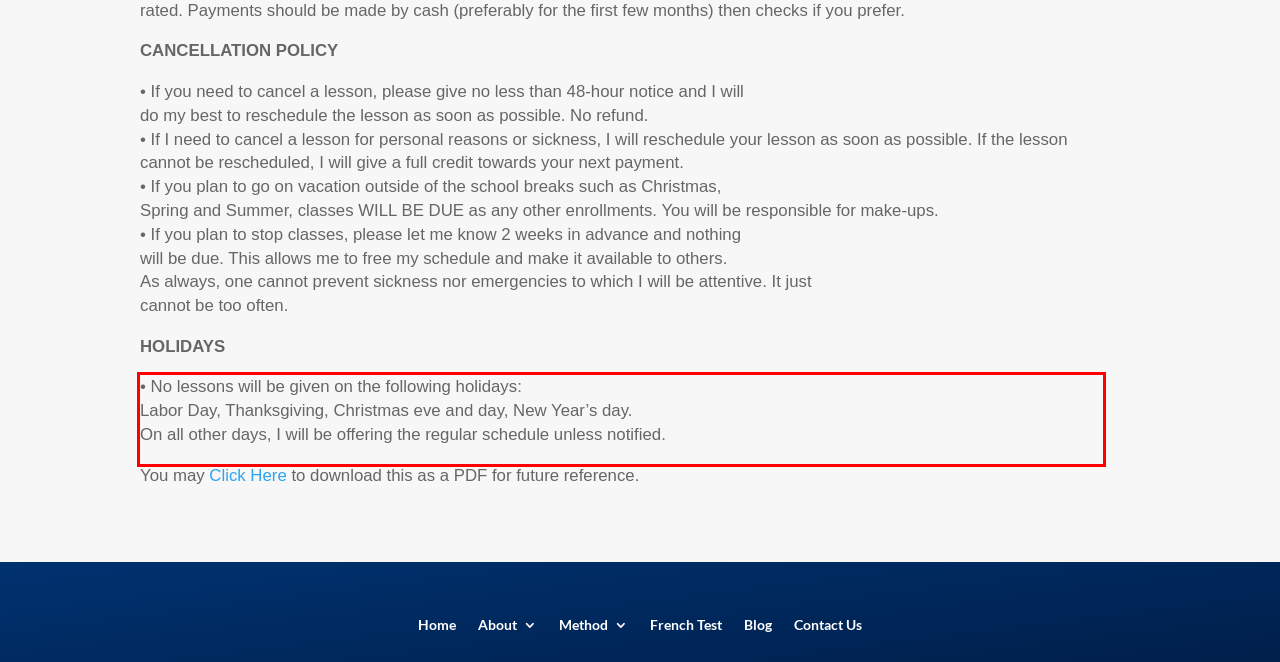Identify the text inside the red bounding box on the provided webpage screenshot by performing OCR.

• No lessons will be given on the following holidays: Labor Day, Thanksgiving, Christmas eve and day, New Year’s day. On all other days, I will be offering the regular schedule unless notified.